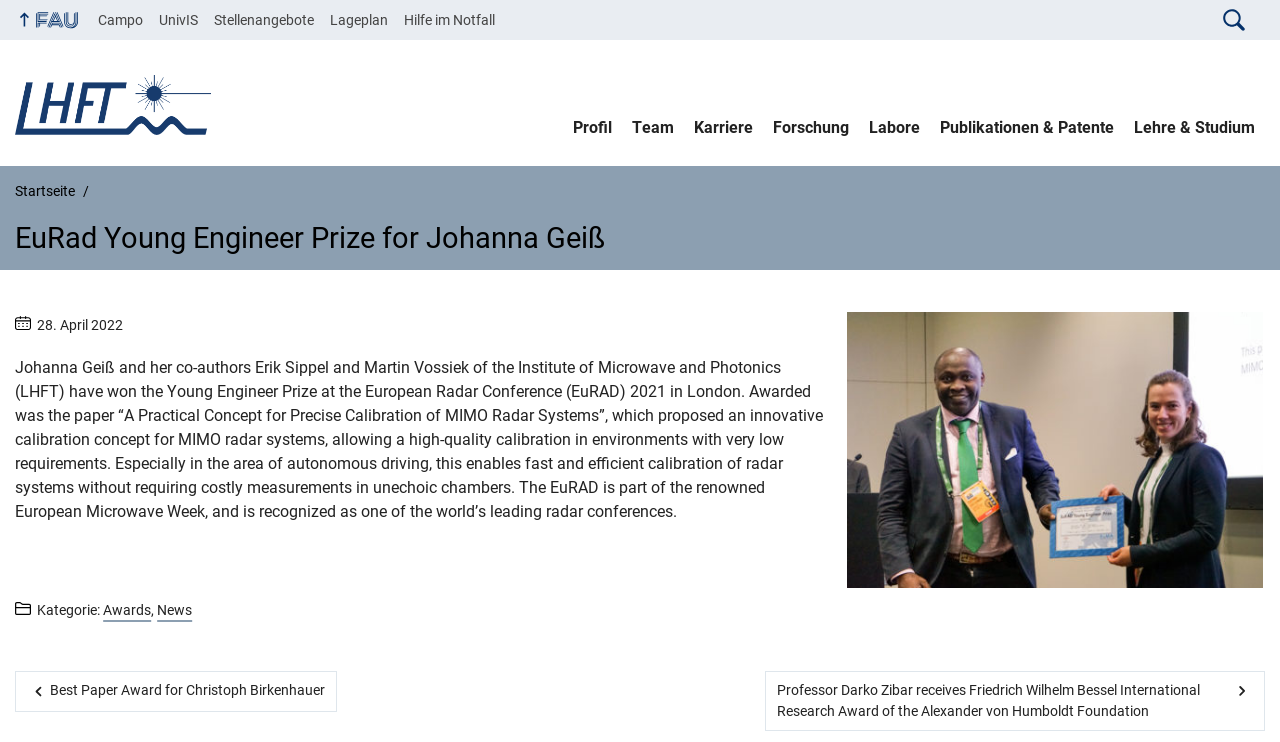Please identify the bounding box coordinates of the element's region that I should click in order to complete the following instruction: "Go to the FAU website". The bounding box coordinates consist of four float numbers between 0 and 1, i.e., [left, top, right, bottom].

[0.012, 0.007, 0.064, 0.048]